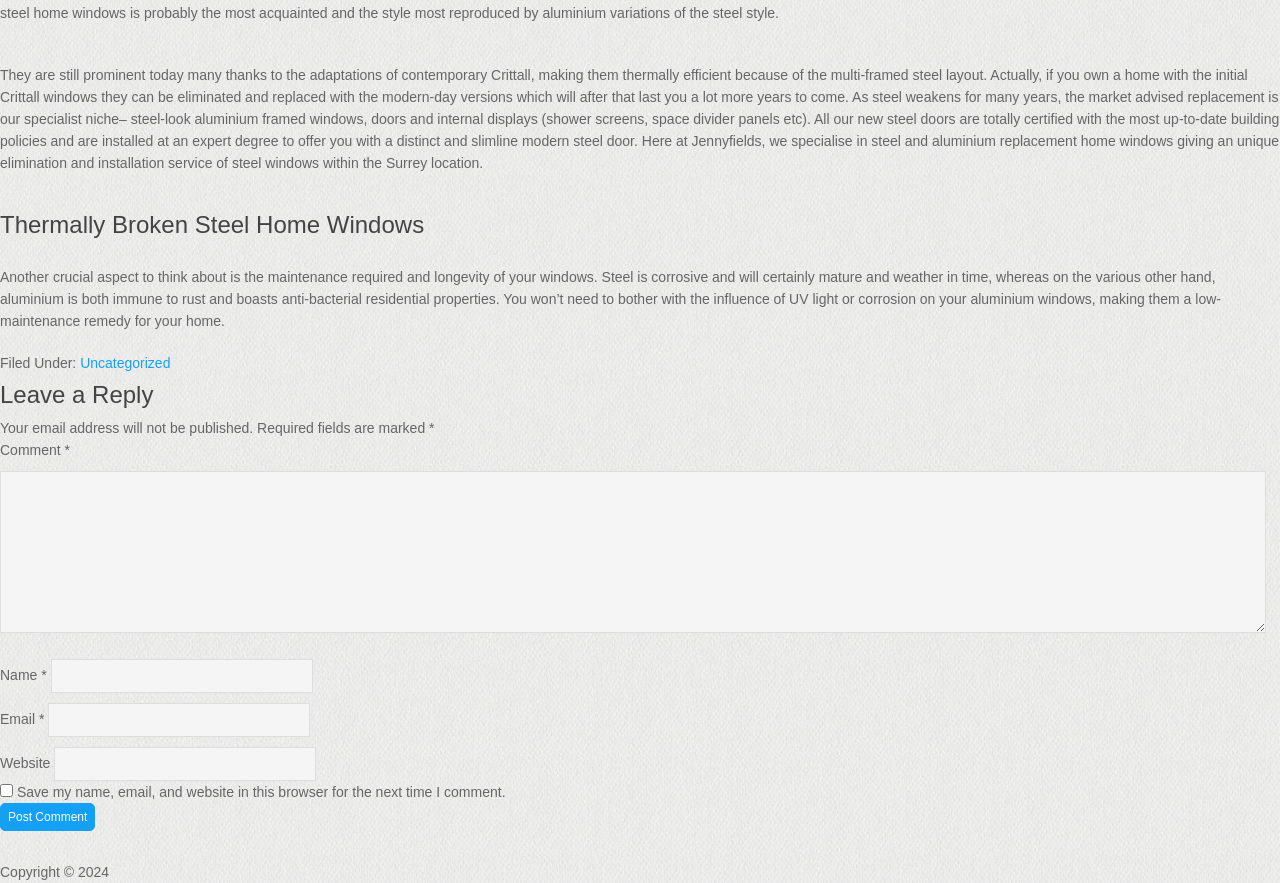What is the benefit of aluminium windows?
Answer briefly with a single word or phrase based on the image.

low-maintenance